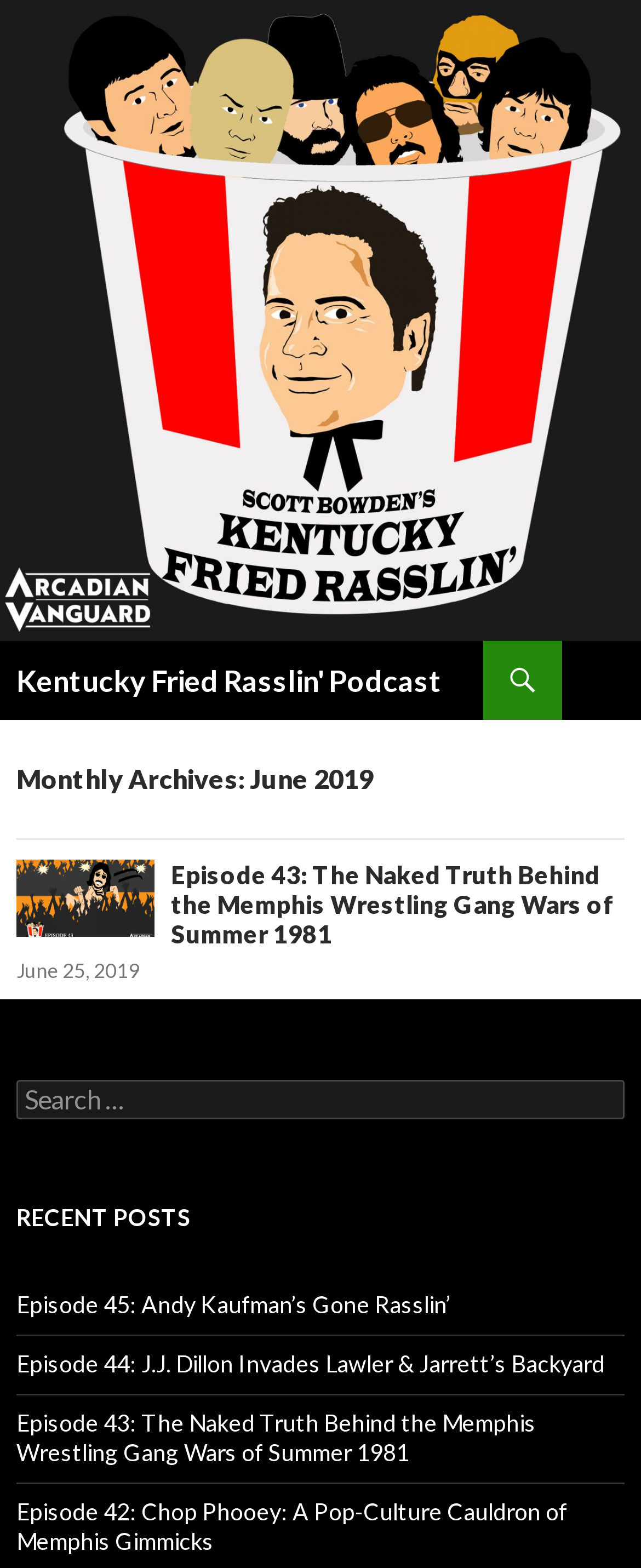Please locate the bounding box coordinates of the region I need to click to follow this instruction: "View recent posts".

[0.026, 0.764, 0.974, 0.789]